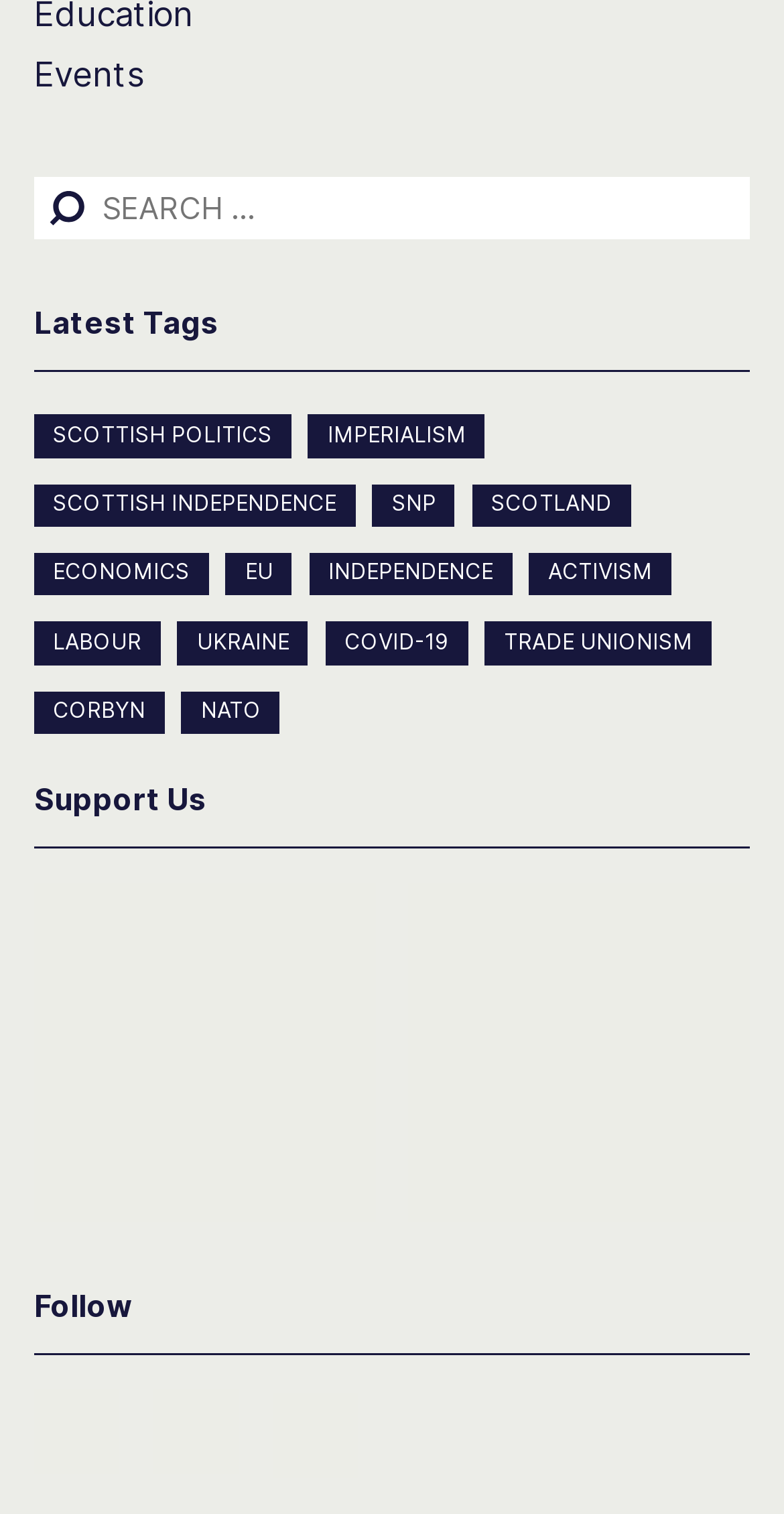Select the bounding box coordinates of the element I need to click to carry out the following instruction: "Follow on Twitter".

[0.044, 0.917, 0.152, 0.974]